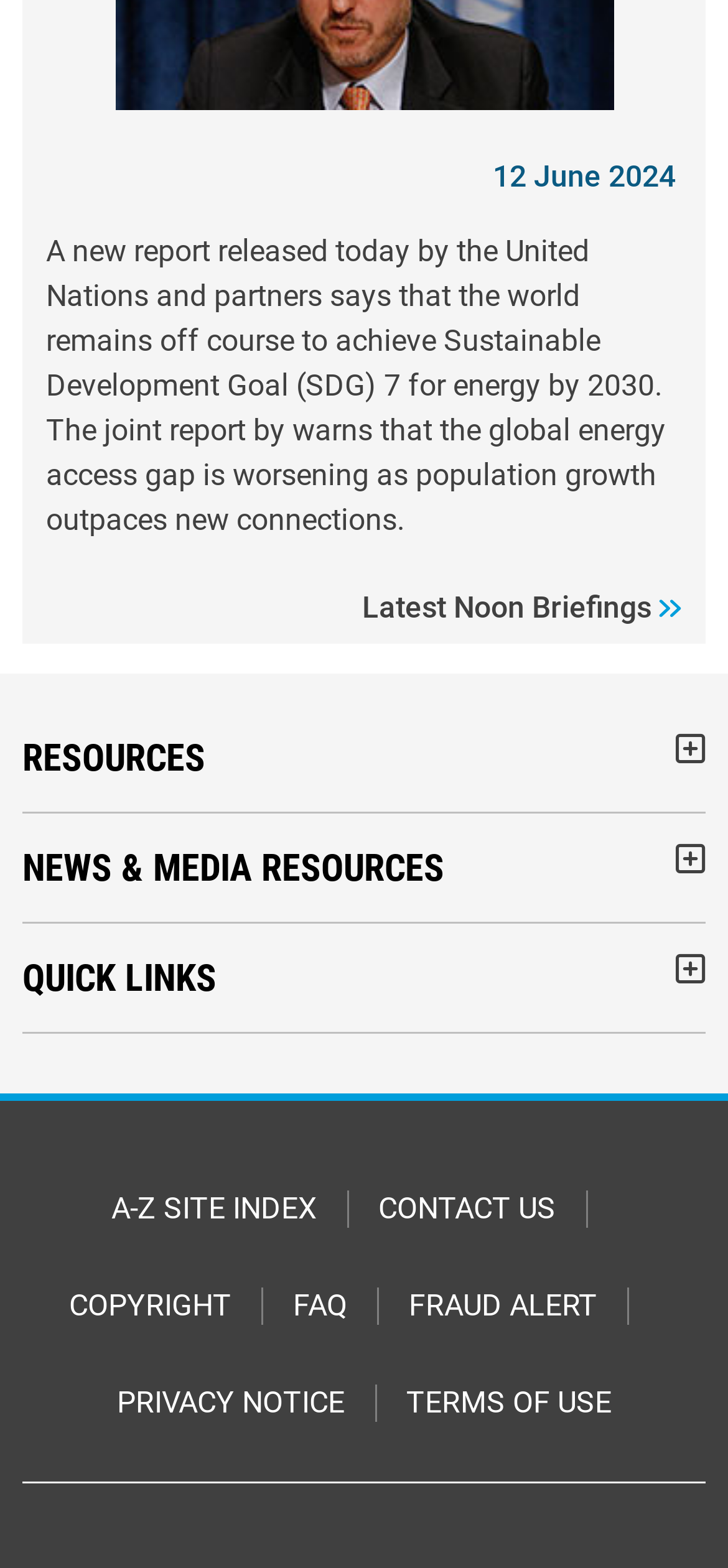Please identify the bounding box coordinates of the region to click in order to complete the given instruction: "View copyright information". The coordinates should be four float numbers between 0 and 1, i.e., [left, top, right, bottom].

[0.095, 0.821, 0.318, 0.845]